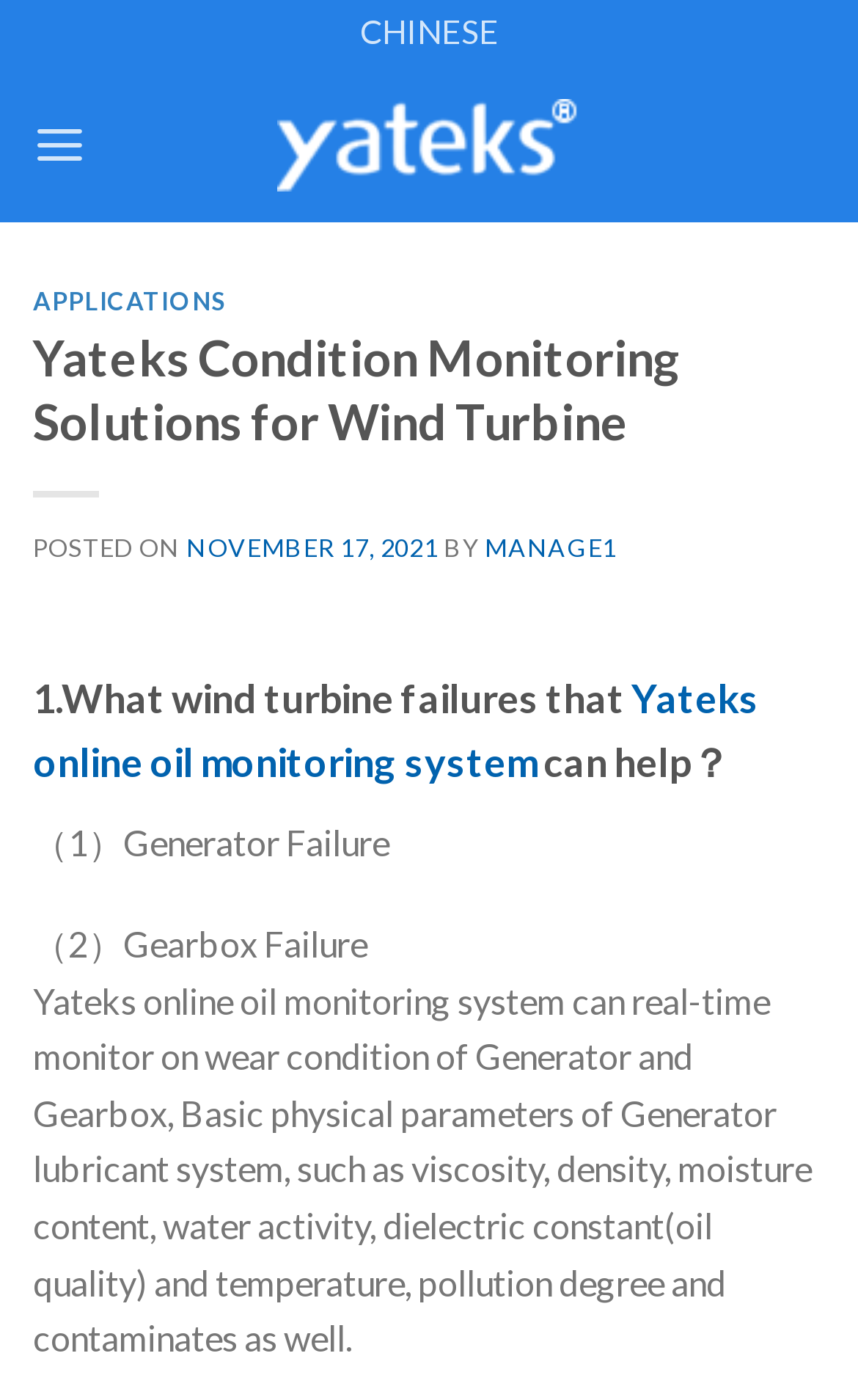Who posted the article on the webpage? Based on the image, give a response in one word or a short phrase.

Manage1